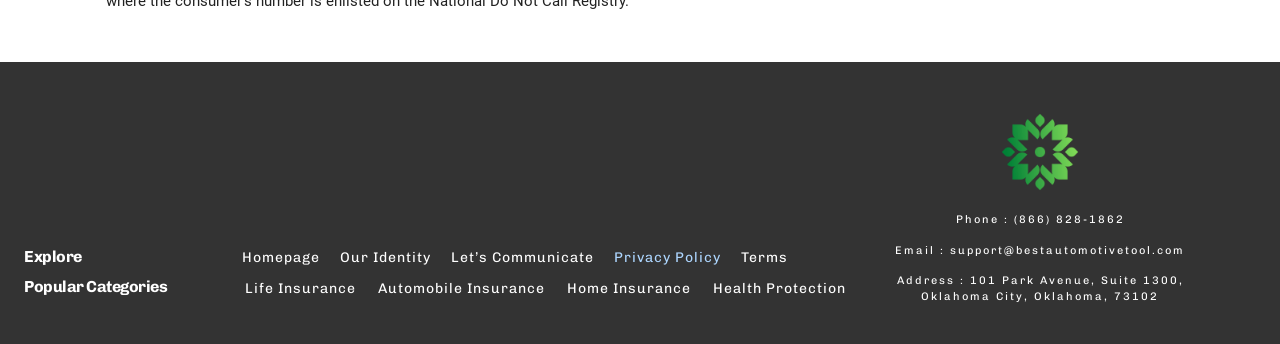Could you specify the bounding box coordinates for the clickable section to complete the following instruction: "Contact us through phone"?

[0.747, 0.619, 0.879, 0.657]